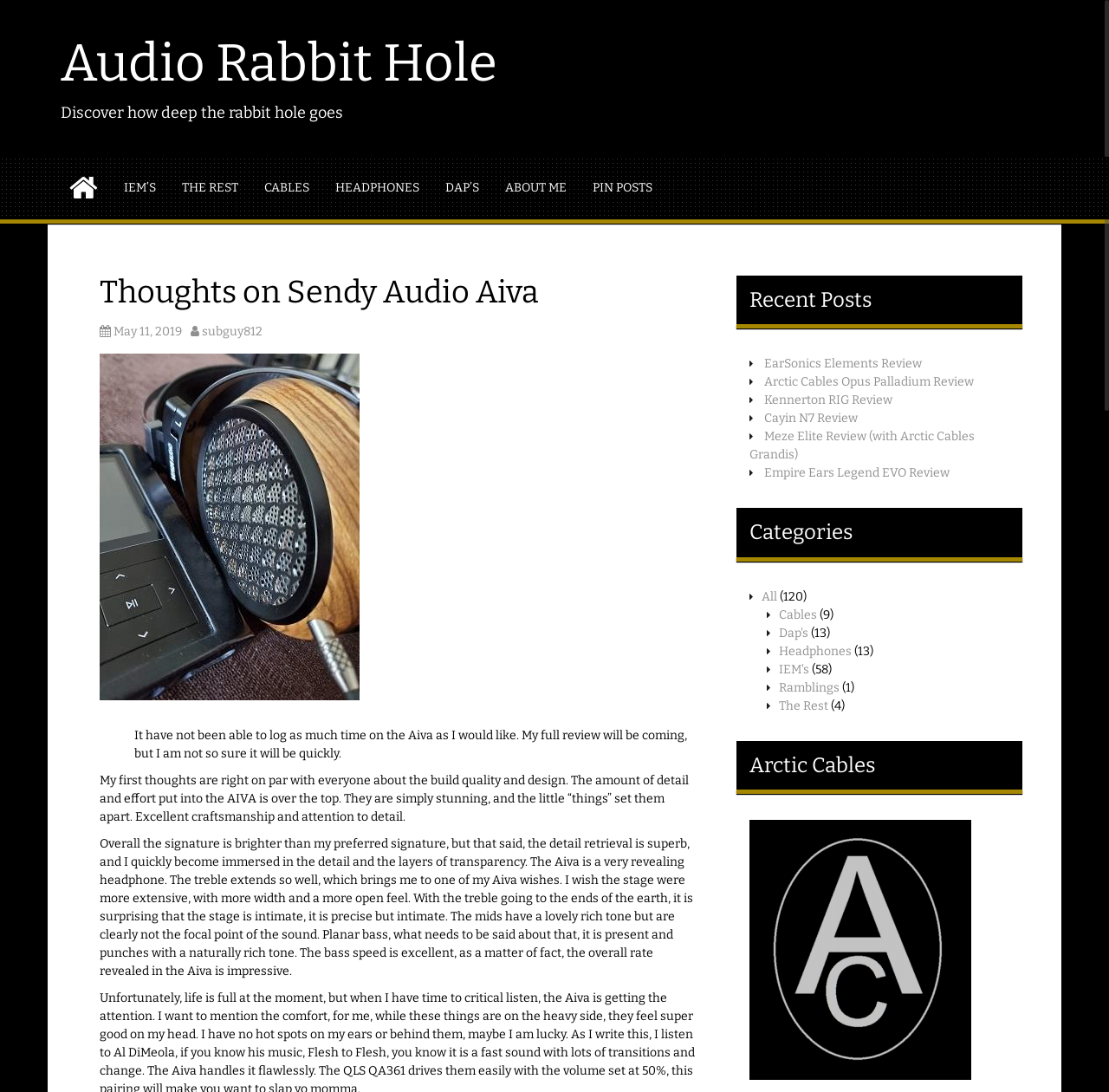Carefully examine the image and provide an in-depth answer to the question: How many posts are in the 'All' category?

I determined the number of posts in the 'All' category by reading the text '(120)' next to the link 'All' under the 'Categories' heading.